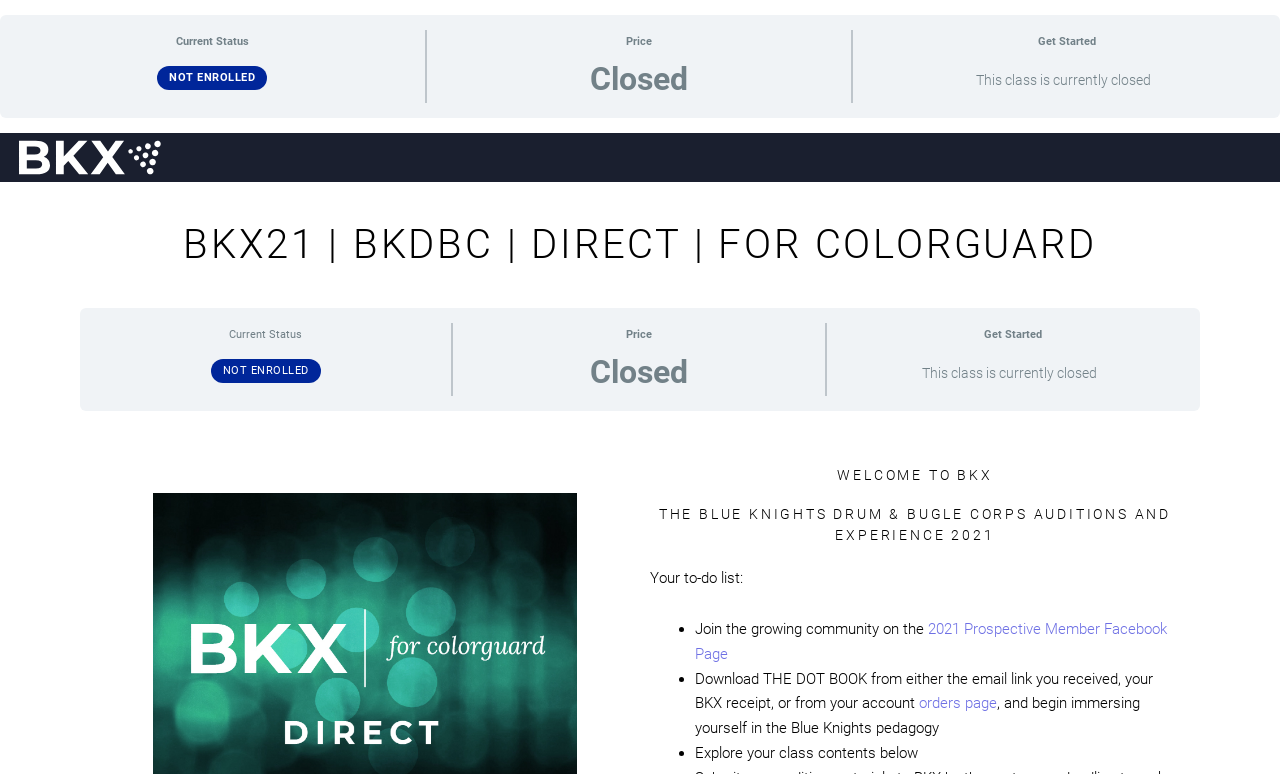Extract the main title from the webpage and generate its text.

BKX21 | BKDBC | DIRECT | FOR COLORGUARD